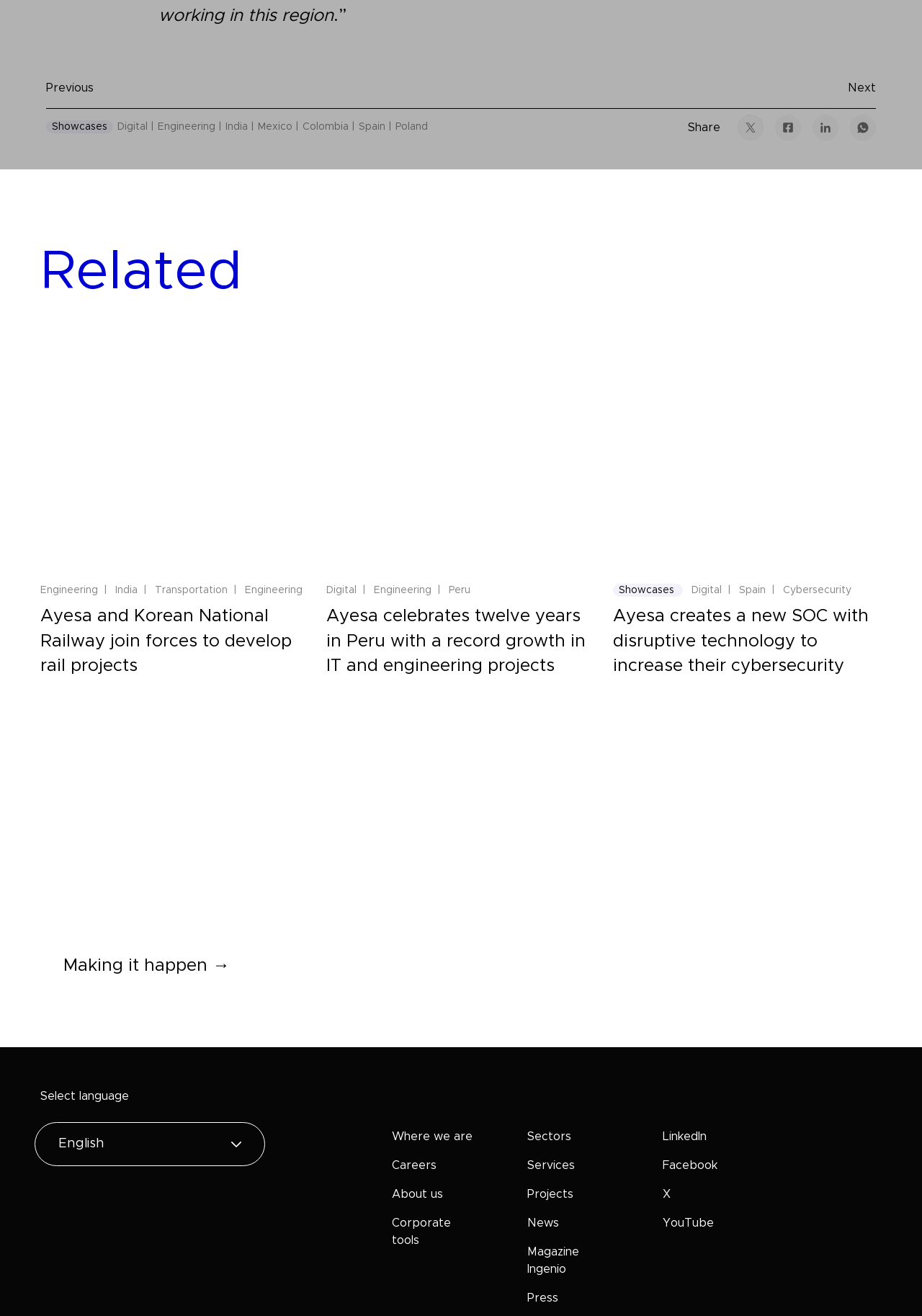Please indicate the bounding box coordinates for the clickable area to complete the following task: "Click on the 'Making it happen' button". The coordinates should be specified as four float numbers between 0 and 1, i.e., [left, top, right, bottom].

[0.069, 0.724, 0.249, 0.743]